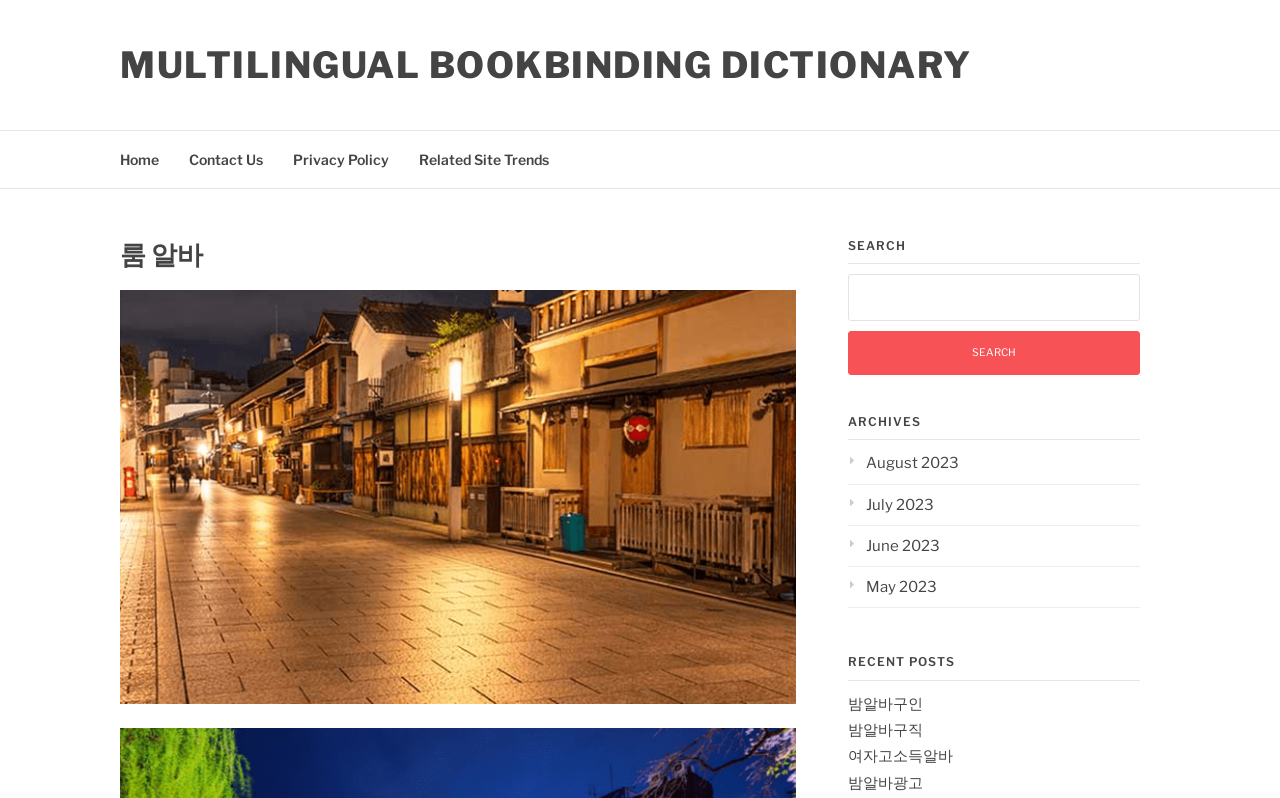Please provide a detailed answer to the question below based on the screenshot: 
How many links are under the 'ARCHIVES' heading?

Under the 'ARCHIVES' heading, I found four links: 'August 2023', 'July 2023', 'June 2023', and 'May 2023', with bounding box coordinates of [0.662, 0.569, 0.749, 0.592], [0.662, 0.621, 0.73, 0.644], [0.662, 0.673, 0.734, 0.695], and [0.662, 0.724, 0.732, 0.747], respectively.